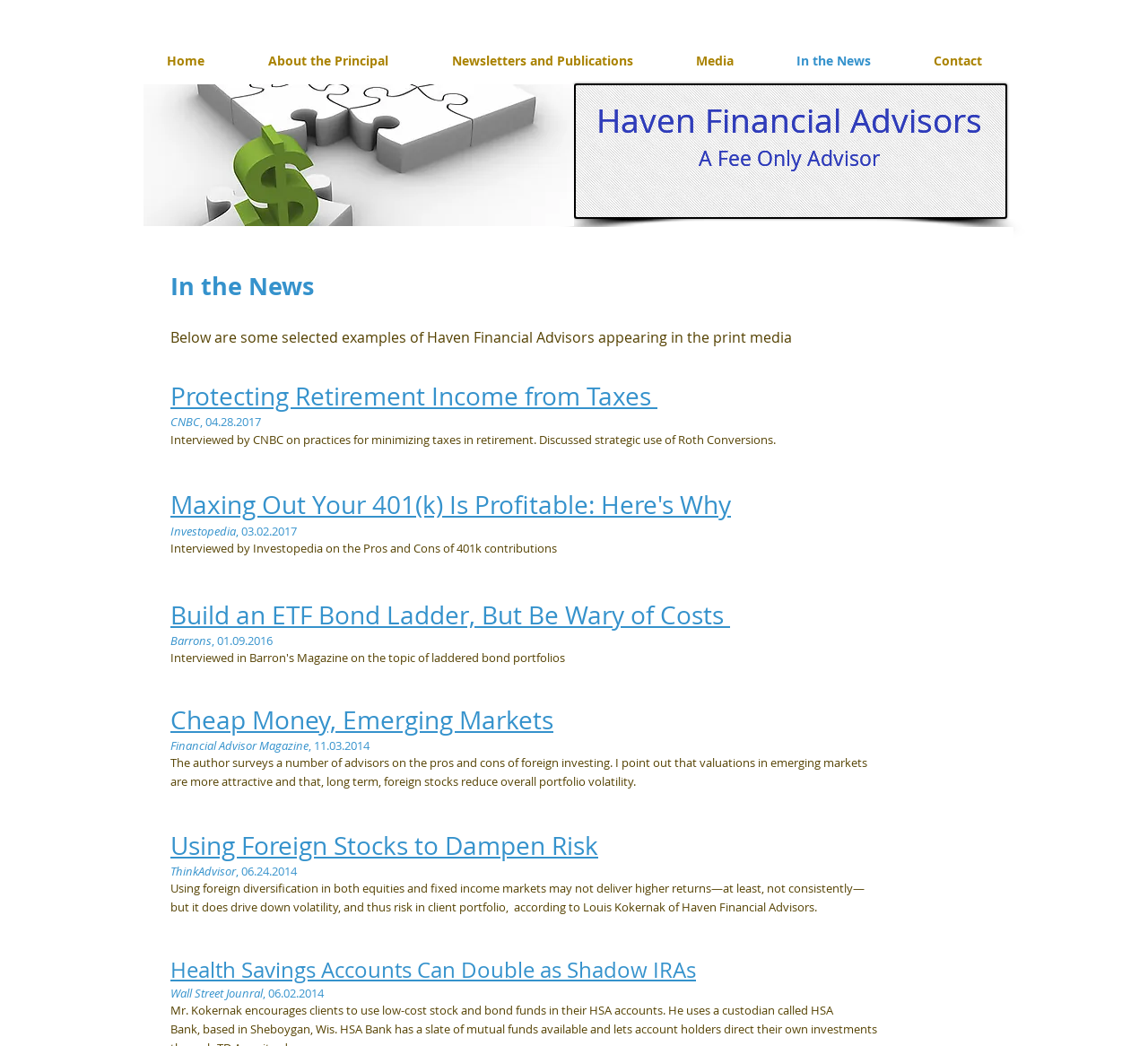Please determine the bounding box coordinates of the element's region to click in order to carry out the following instruction: "Click on the 'Contact' link". The coordinates should be four float numbers between 0 and 1, i.e., [left, top, right, bottom].

[0.786, 0.047, 0.883, 0.069]